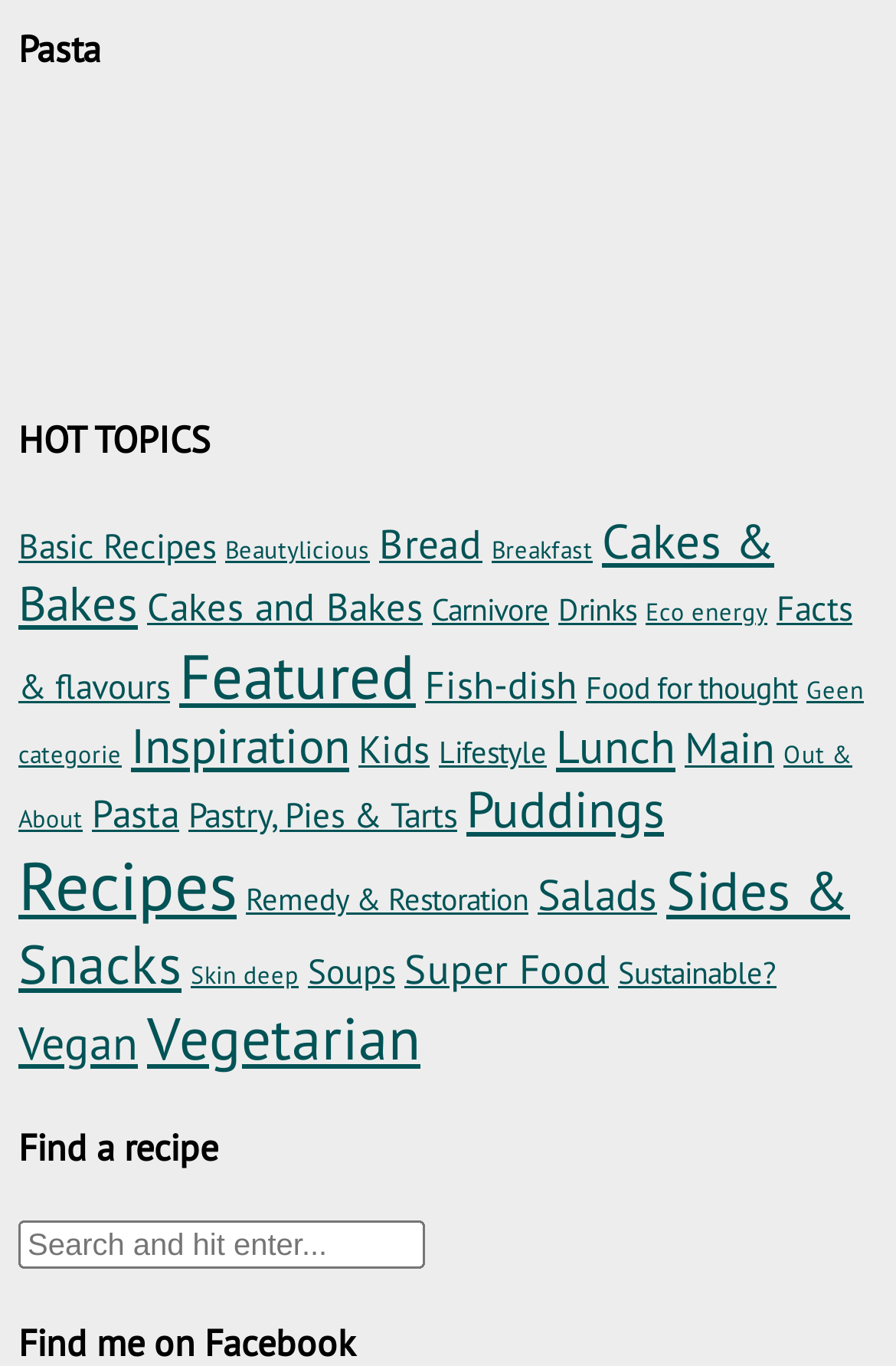Provide the bounding box coordinates for the UI element that is described as: "icon-hamburger Site navigation".

None